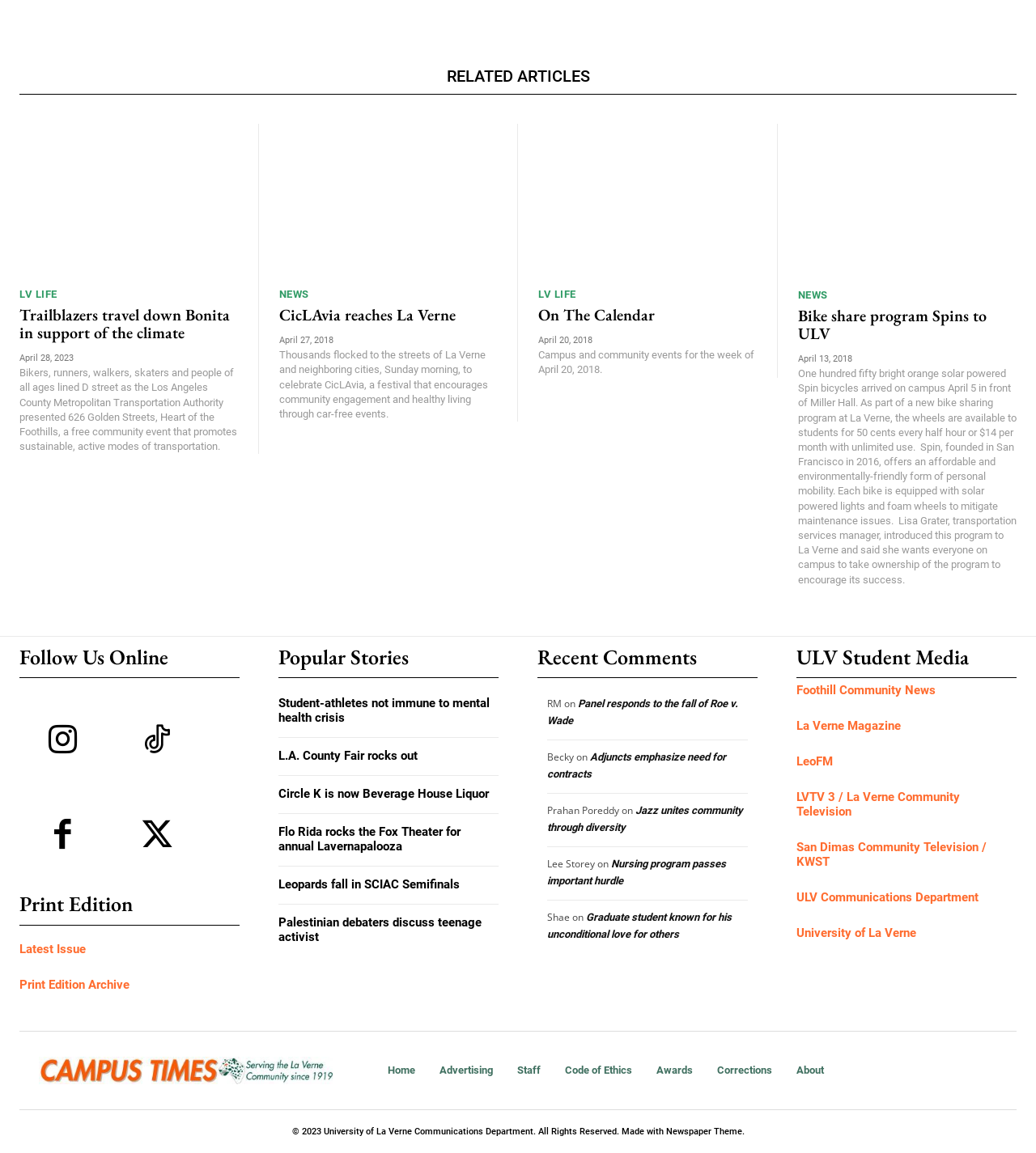Locate the bounding box coordinates of the area where you should click to accomplish the instruction: "Visit the University of La Verne website".

[0.769, 0.803, 0.884, 0.815]